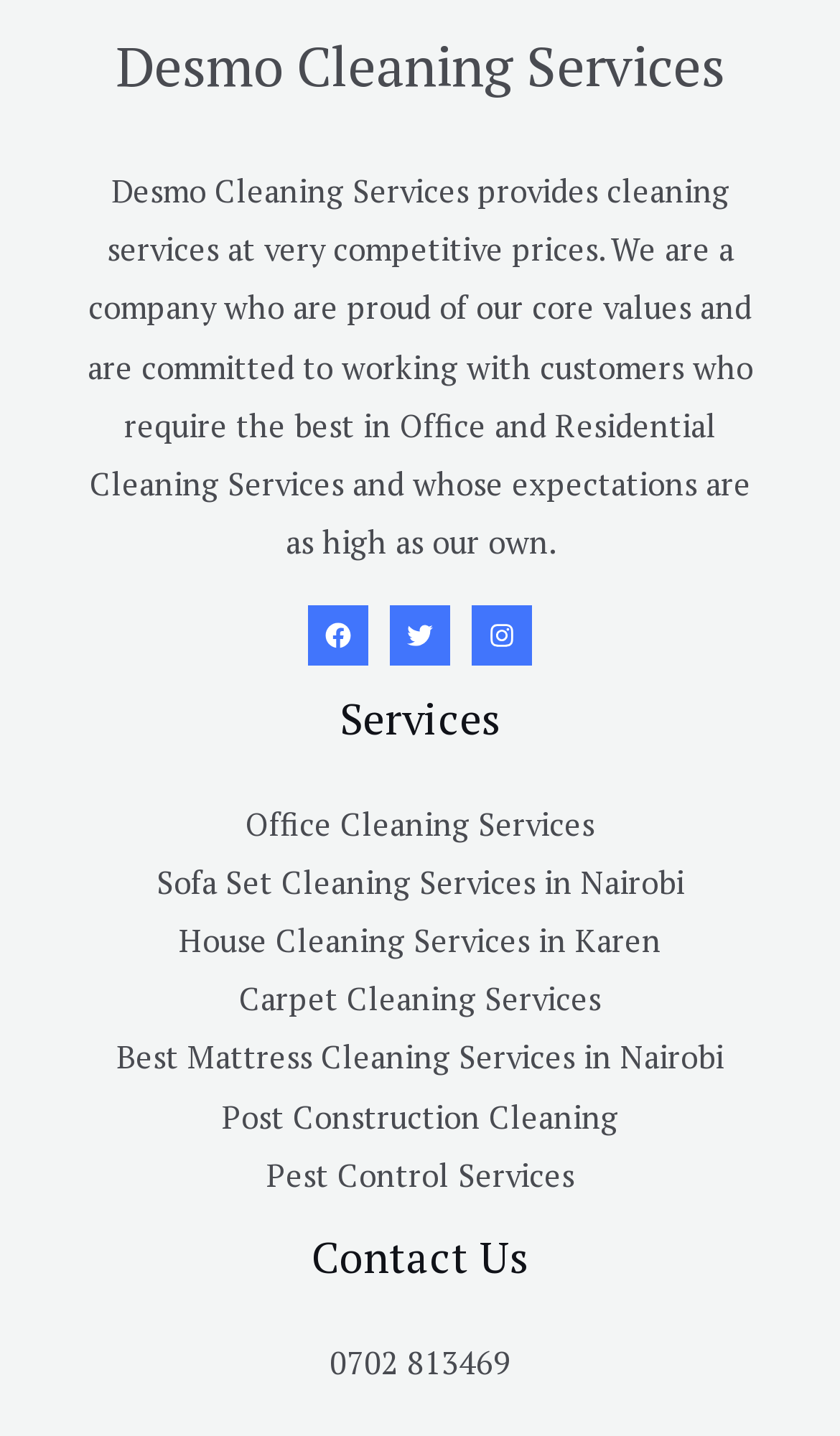What is the last service listed? Based on the screenshot, please respond with a single word or phrase.

Pest Control Services